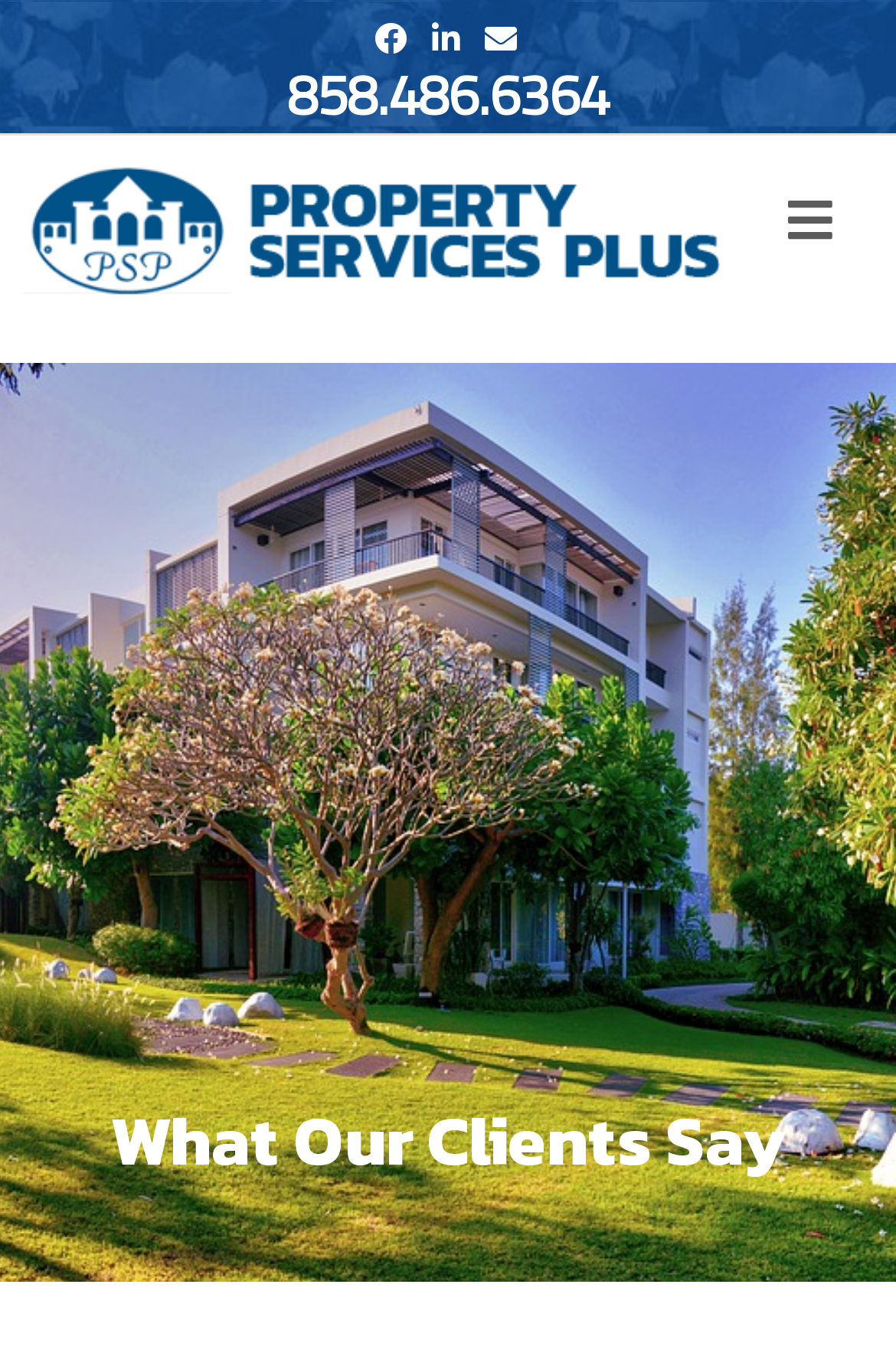Bounding box coordinates must be specified in the format (top-left x, top-left y, bottom-right x, bottom-right y). All values should be floating point numbers between 0 and 1. What are the bounding box coordinates of the UI element described as: alt="Property Services Plus"

[0.025, 0.144, 0.834, 0.187]